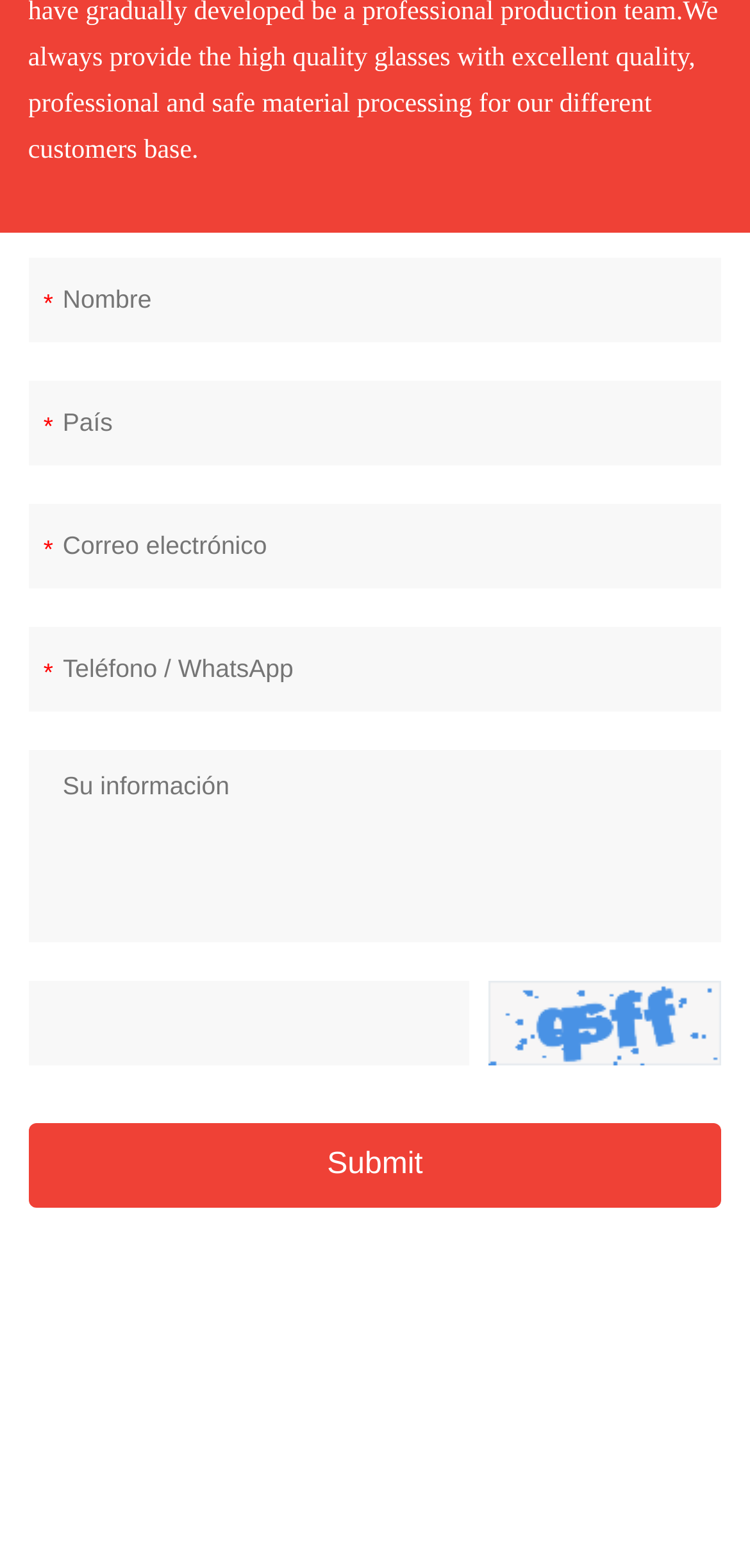Provide a brief response to the question below using one word or phrase:
What is the logo above the social media links?

JIEPOLLY